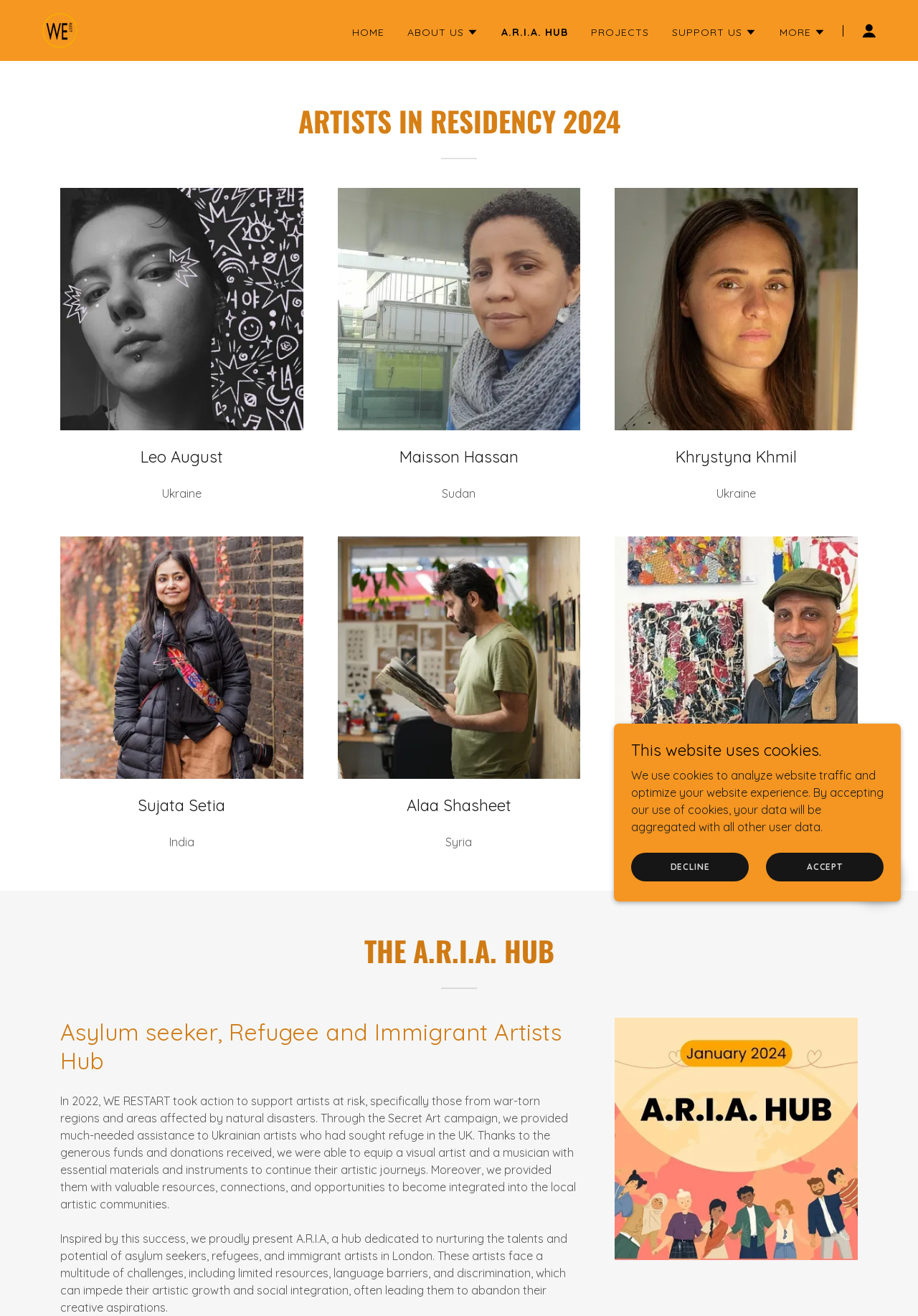Identify the bounding box of the HTML element described as: "A.R.I.A. HUB".

[0.546, 0.018, 0.619, 0.031]